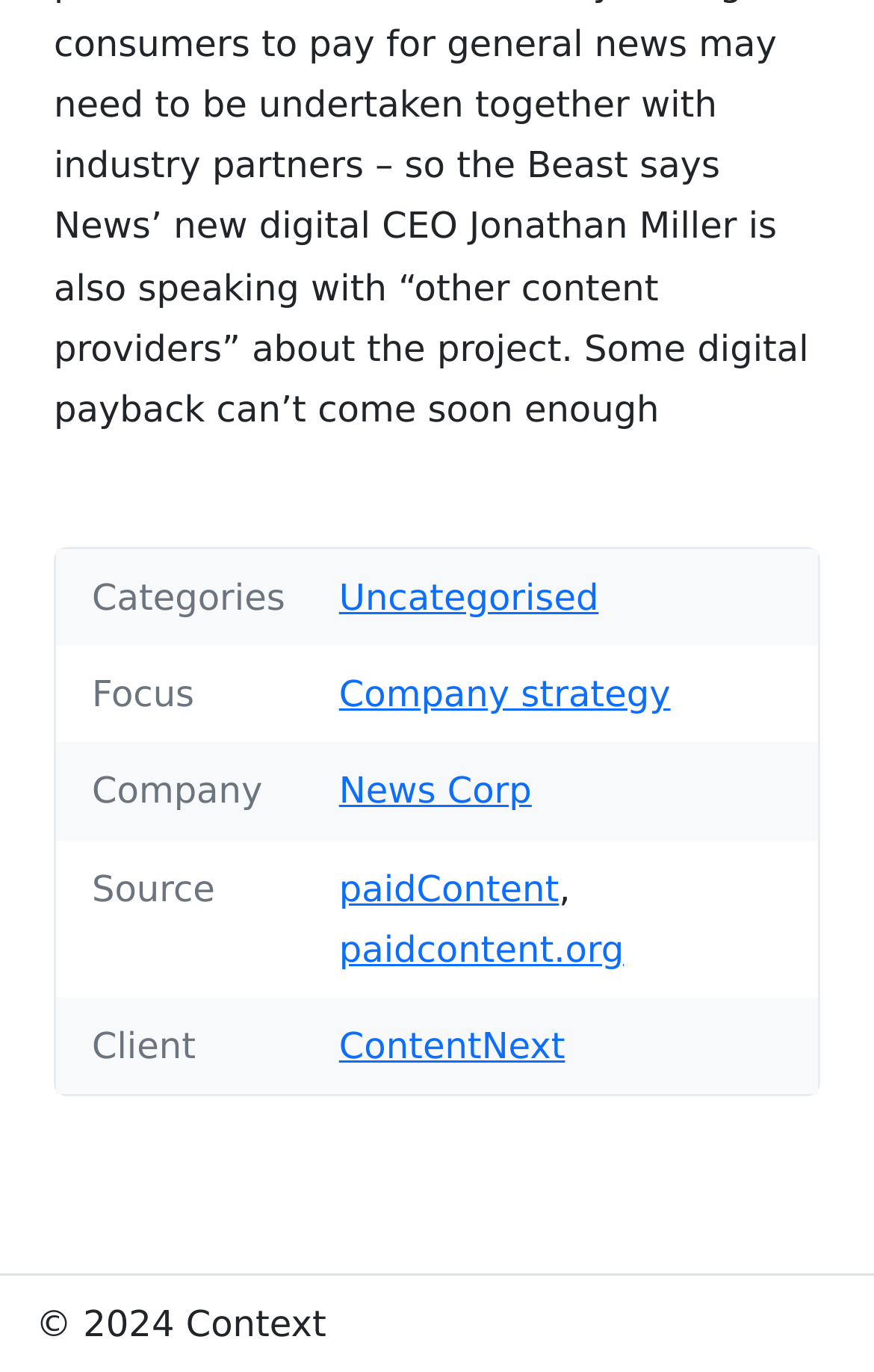What are the categories listed in the footer?
From the screenshot, supply a one-word or short-phrase answer.

Uncategorised, Focus, Company, Source, Client